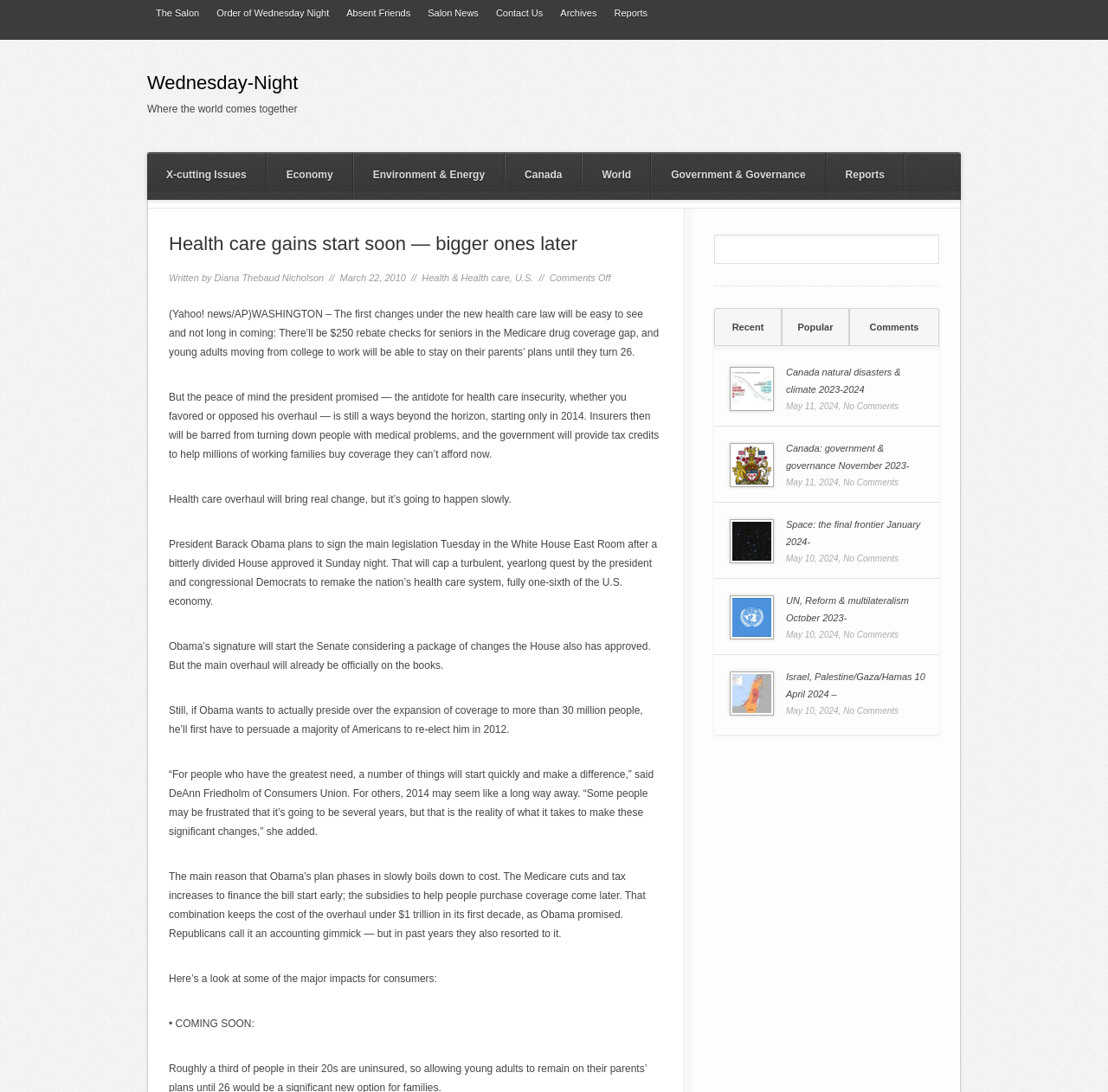Please find the bounding box coordinates in the format (top-left x, top-left y, bottom-right x, bottom-right y) for the given element description. Ensure the coordinates are floating point numbers between 0 and 1. Description: Environment & Energy

[0.319, 0.139, 0.455, 0.183]